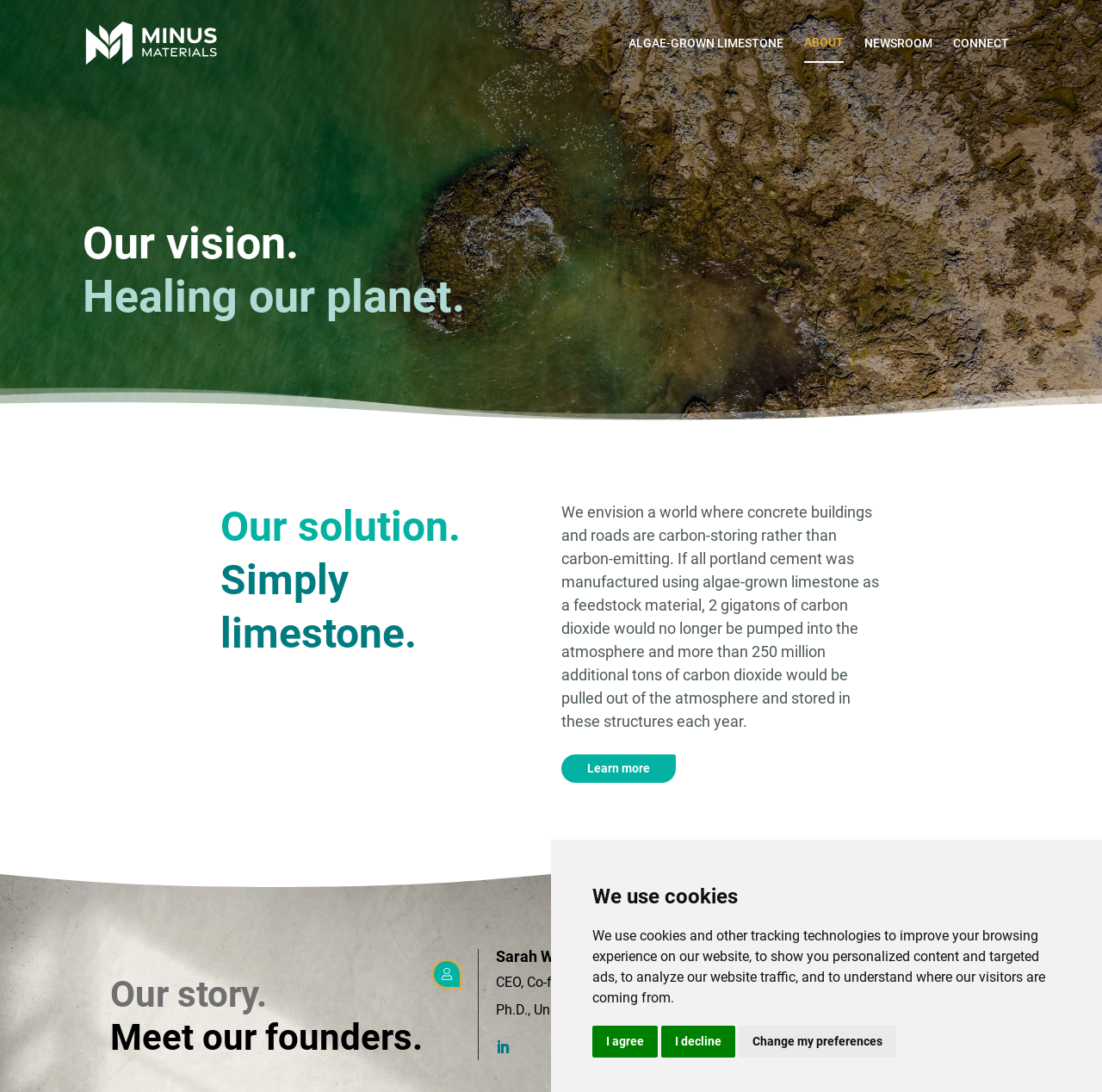Based on the image, please elaborate on the answer to the following question:
What is the solution proposed by the company?

I found this answer by examining the heading 'Our solution. Simply limestone.' which implies that the company's solution is related to limestone.